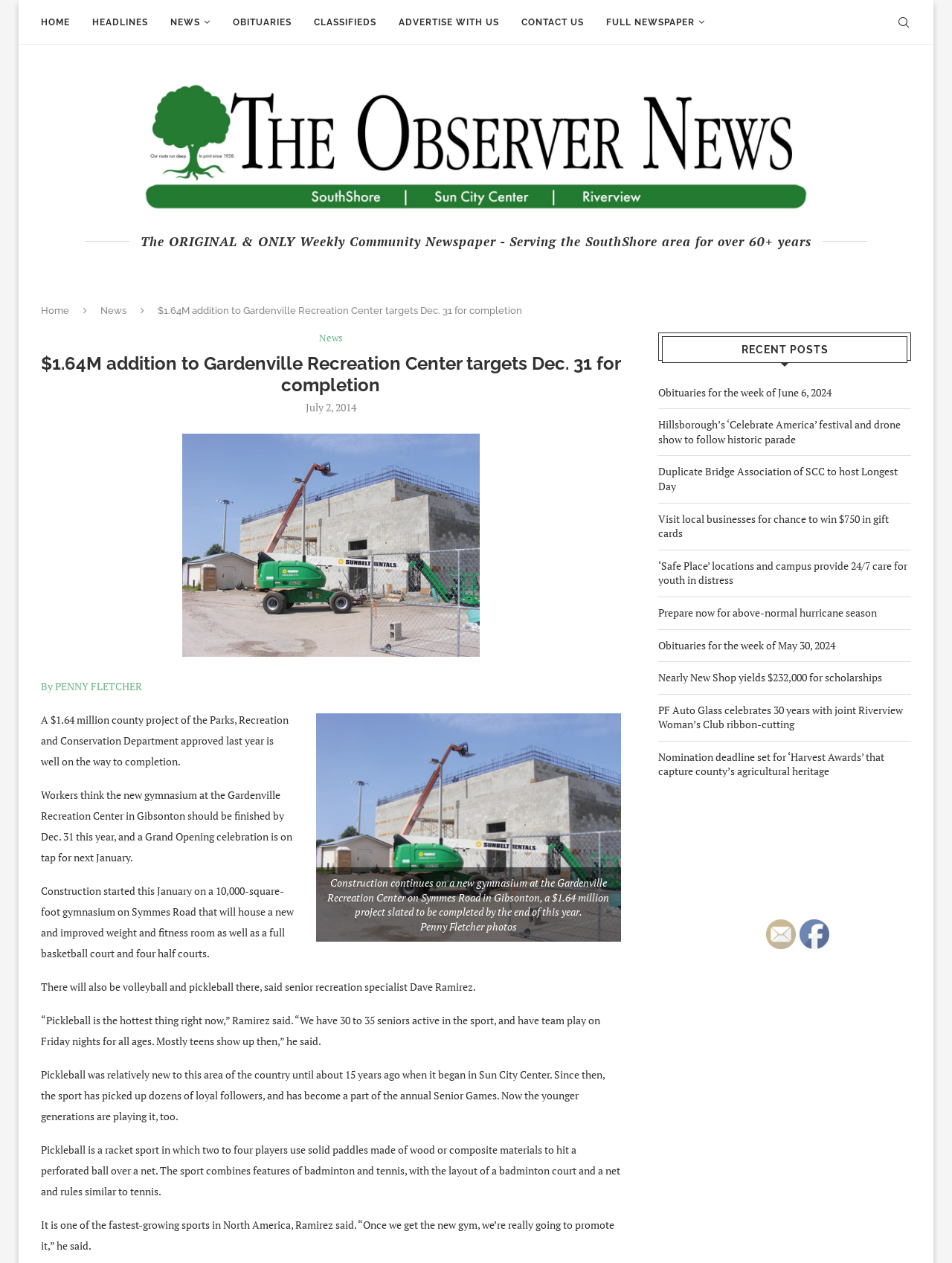Using the element description: "Home", determine the bounding box coordinates. The coordinates should be in the format [left, top, right, bottom], with values between 0 and 1.

[0.043, 0.001, 0.073, 0.035]